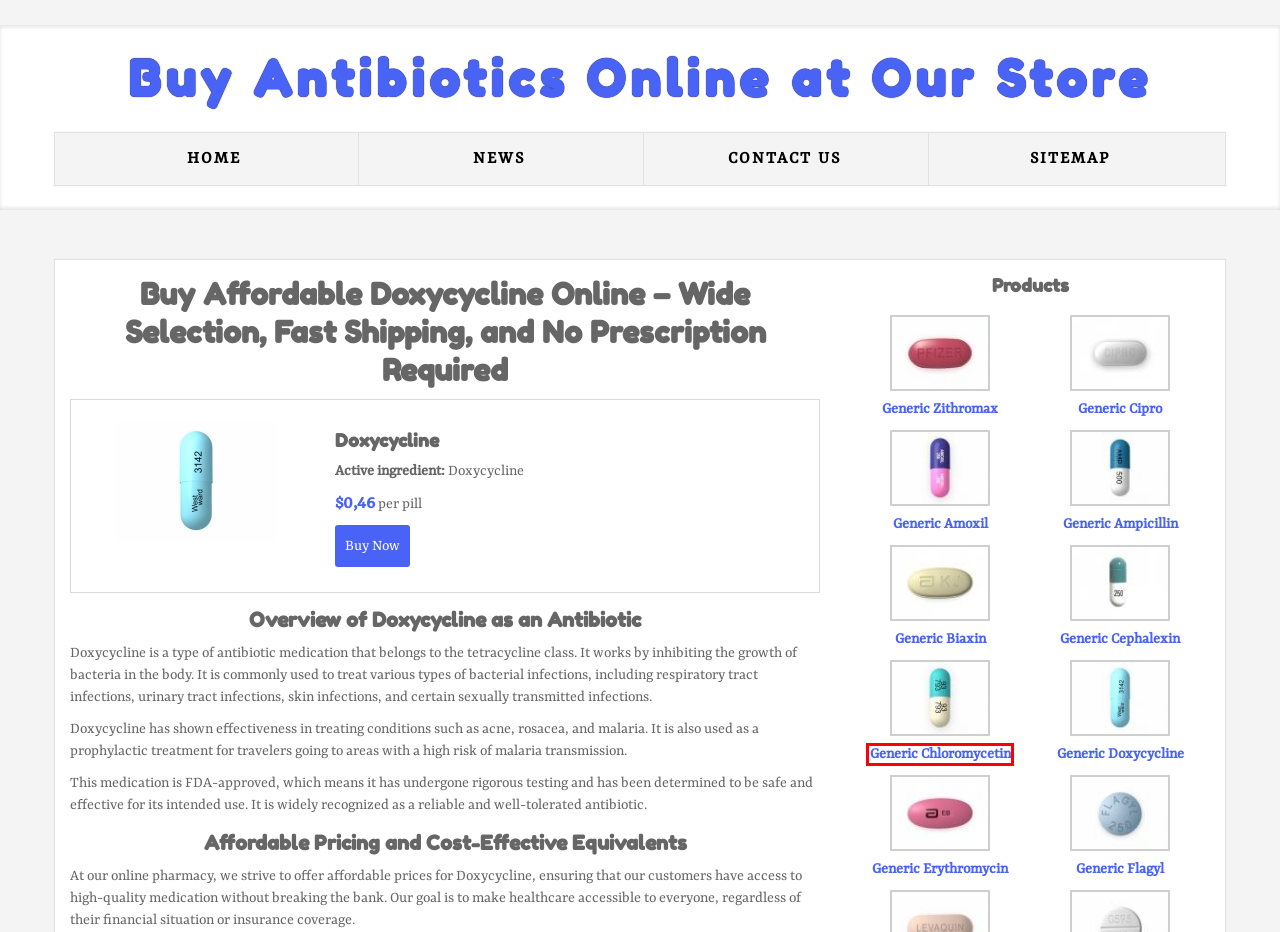You have a screenshot of a webpage, and a red bounding box highlights an element. Select the webpage description that best fits the new page after clicking the element within the bounding box. Options are:
A. Buy Generic Doxycycline | Buy Antibiotics Online at Our Store
B. Buy Antibiotics Online at Our Store
C. Buy Generic Flagyl | Buy Antibiotics Online at Our Store
D. Buy Generic Ampicillin | Buy Antibiotics Online at Our Store
E. Buy Generic Cipro | Buy Antibiotics Online at Our Store
F. Buy Generic Chloromycetin | Buy Antibiotics Online at Our Store
G. Buy Generic Zithromax | Buy Antibiotics Online at Our Store
H. Buy Generic Cephalexin | Buy Antibiotics Online at Our Store

F